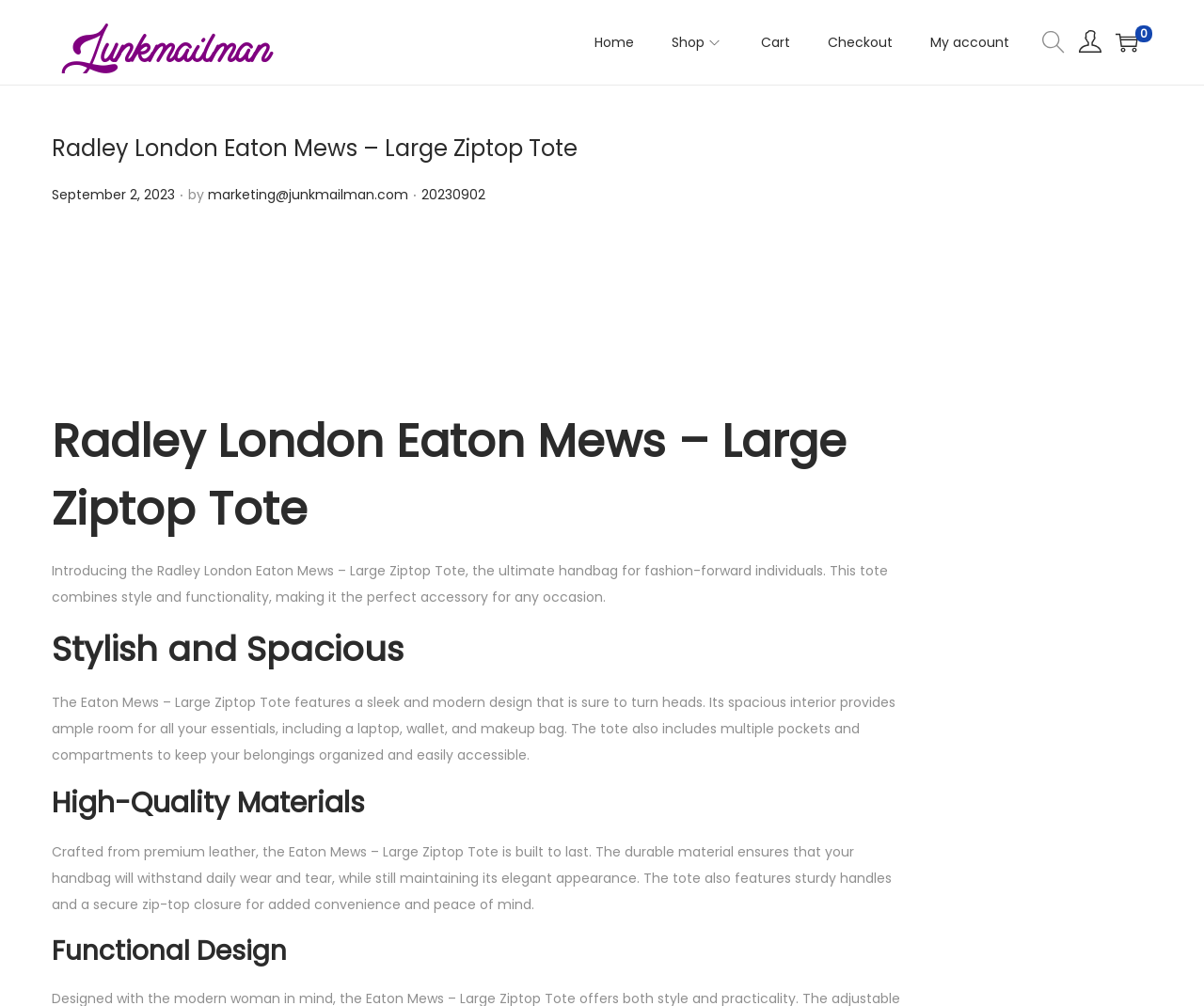What is the material of the handbag?
Give a detailed and exhaustive answer to the question.

I found the answer by reading the paragraph under the heading 'High-Quality Materials' which states that the handbag is 'Crafted from premium leather'.